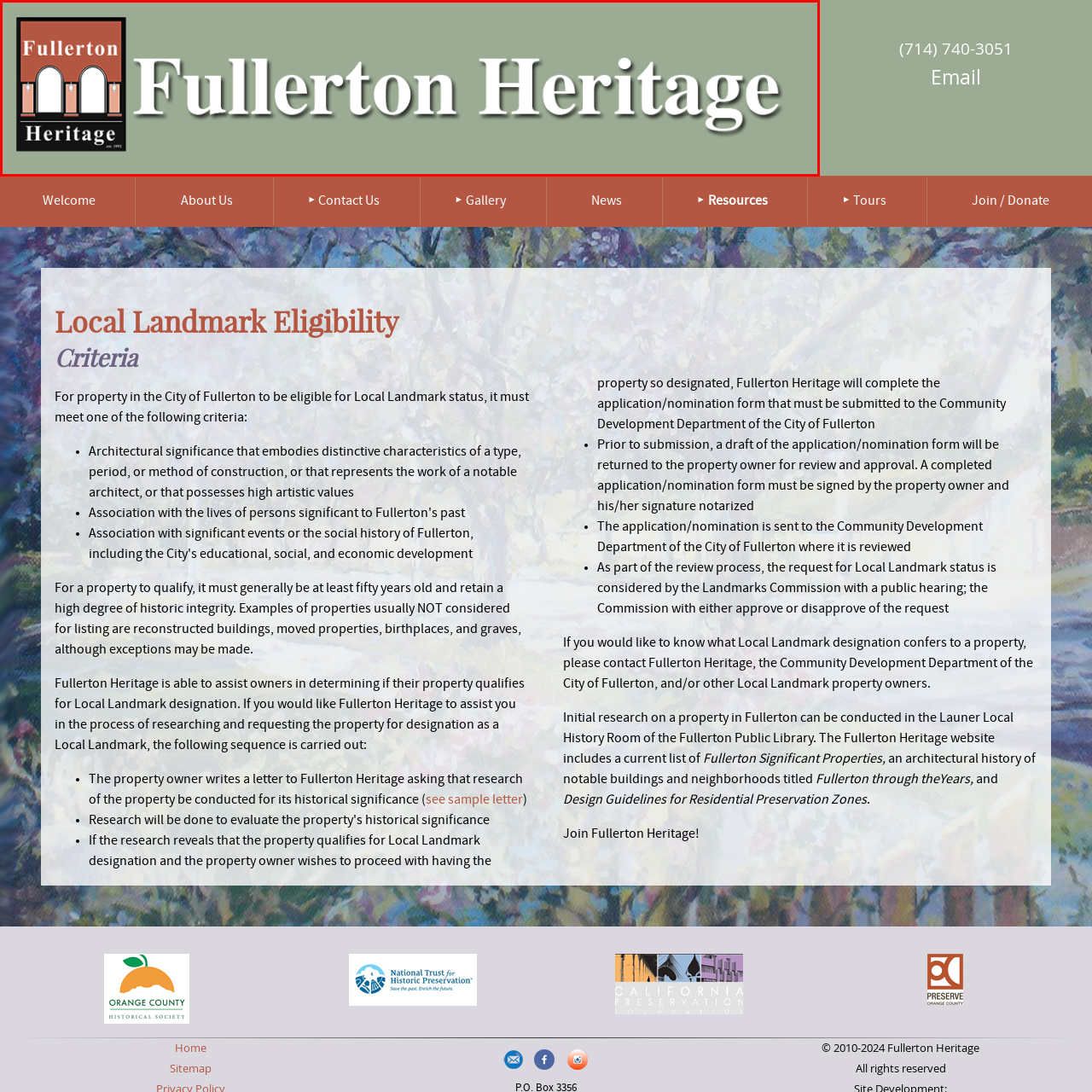Analyze the image surrounded by the red outline and answer the ensuing question with as much detail as possible based on the image:
What does the arches in the logo symbolize?

The stylized representation of arches in the logo is a symbol of architectural elegance and heritage, reflecting the organization's commitment to preserving the rich historical and architectural legacy of Fullerton, California.